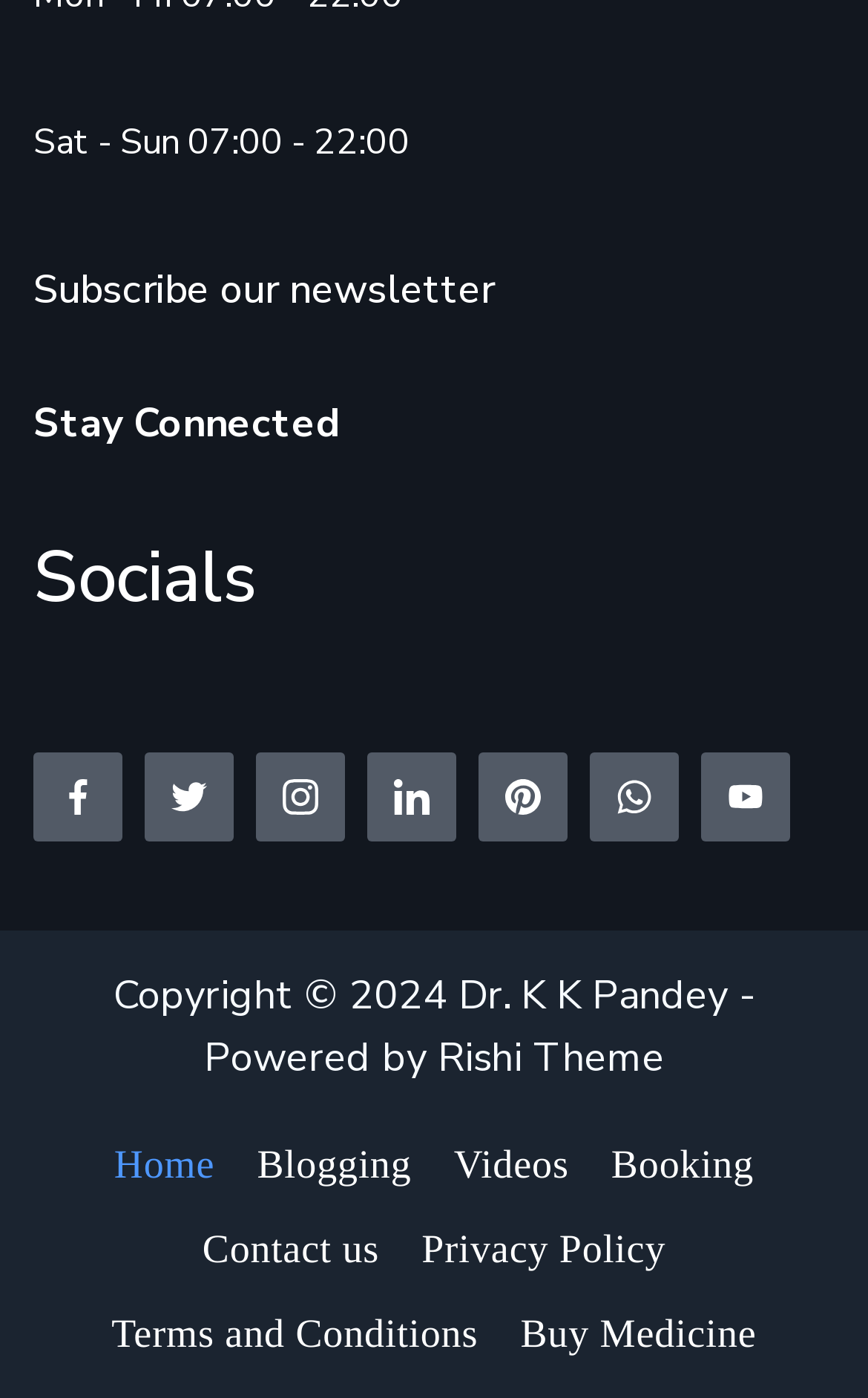Show the bounding box coordinates of the region that should be clicked to follow the instruction: "Buy Medicine."

[0.575, 0.931, 0.896, 0.976]